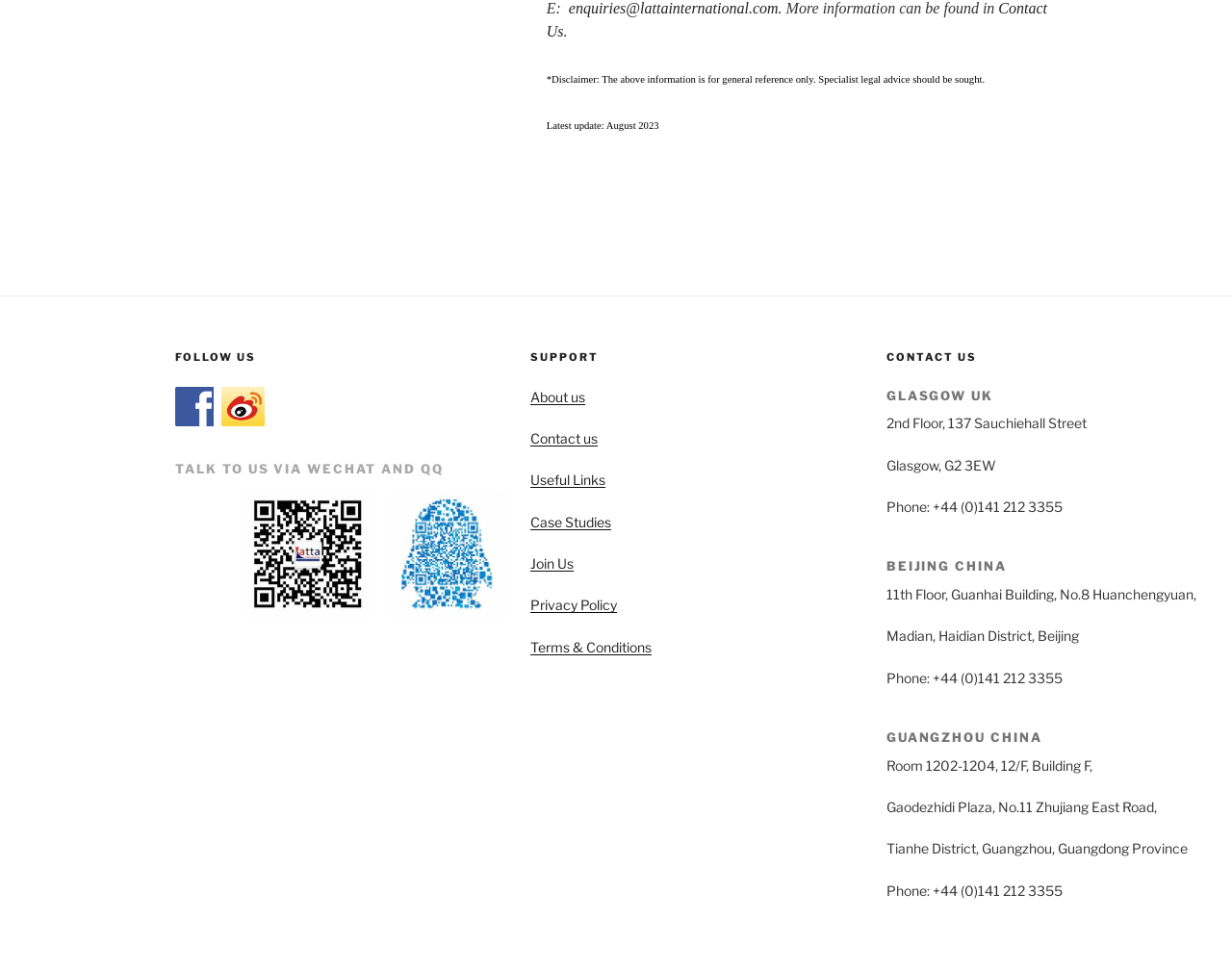Please determine the bounding box coordinates of the element's region to click for the following instruction: "Click on Share this post on Facebook".

None